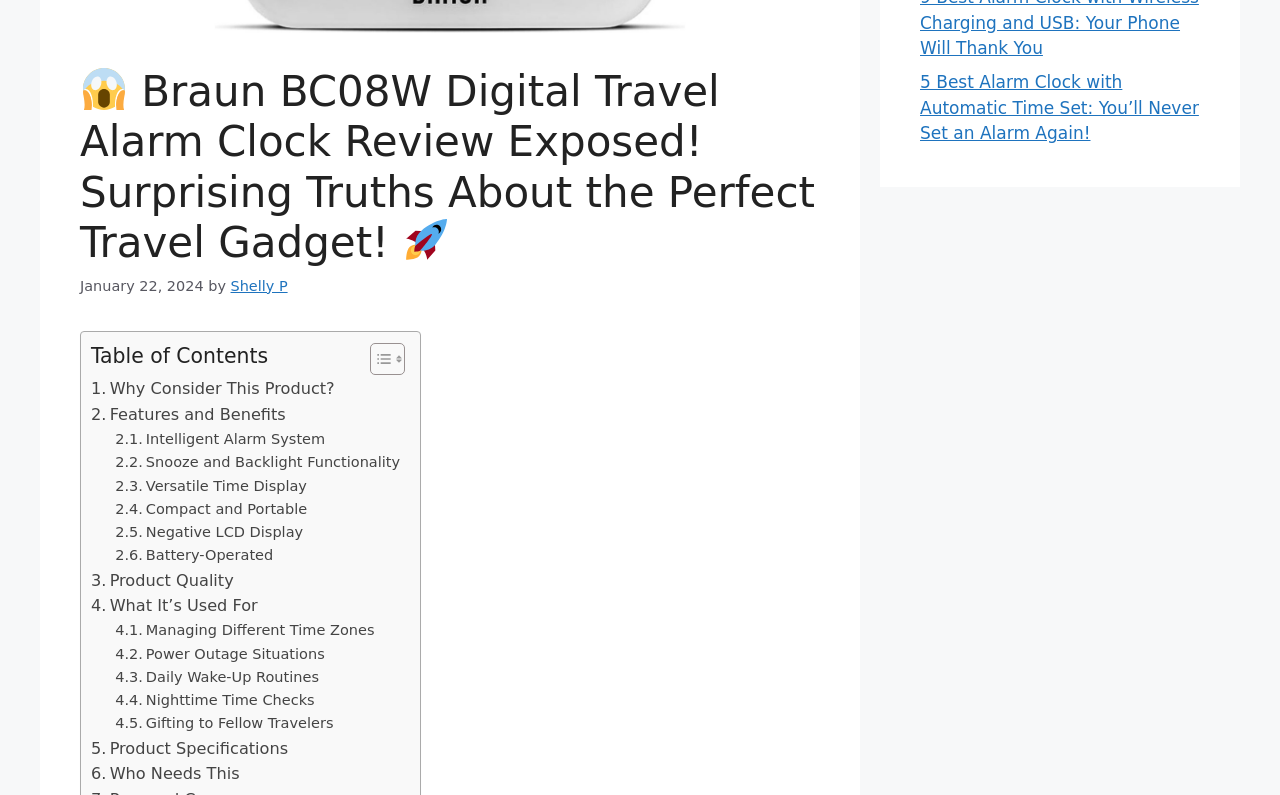Given the webpage screenshot, identify the bounding box of the UI element that matches this description: "Shelly P".

[0.18, 0.349, 0.225, 0.37]